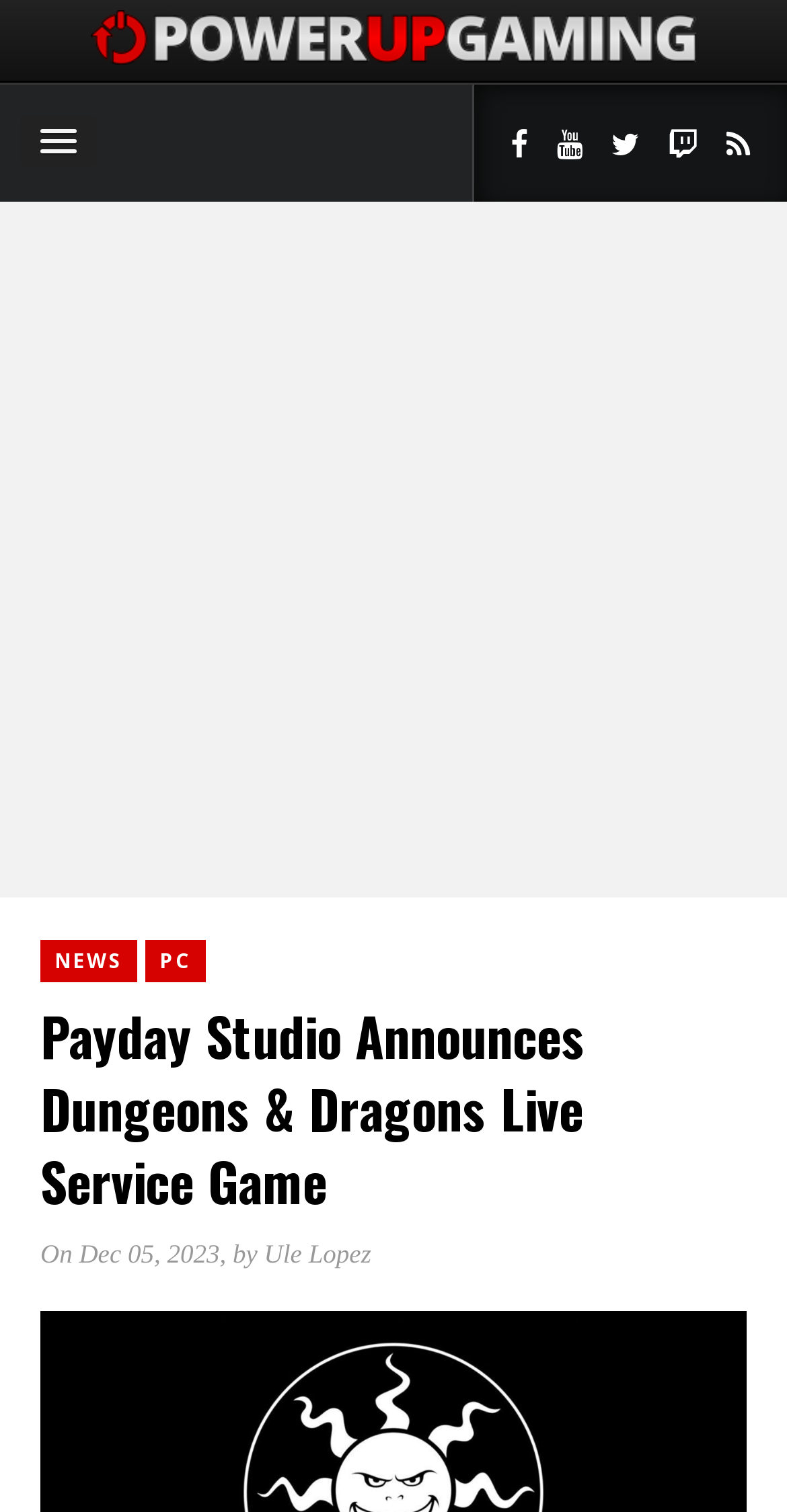What type of content does the website provide?
Using the image as a reference, answer the question with a short word or phrase.

Video Games News